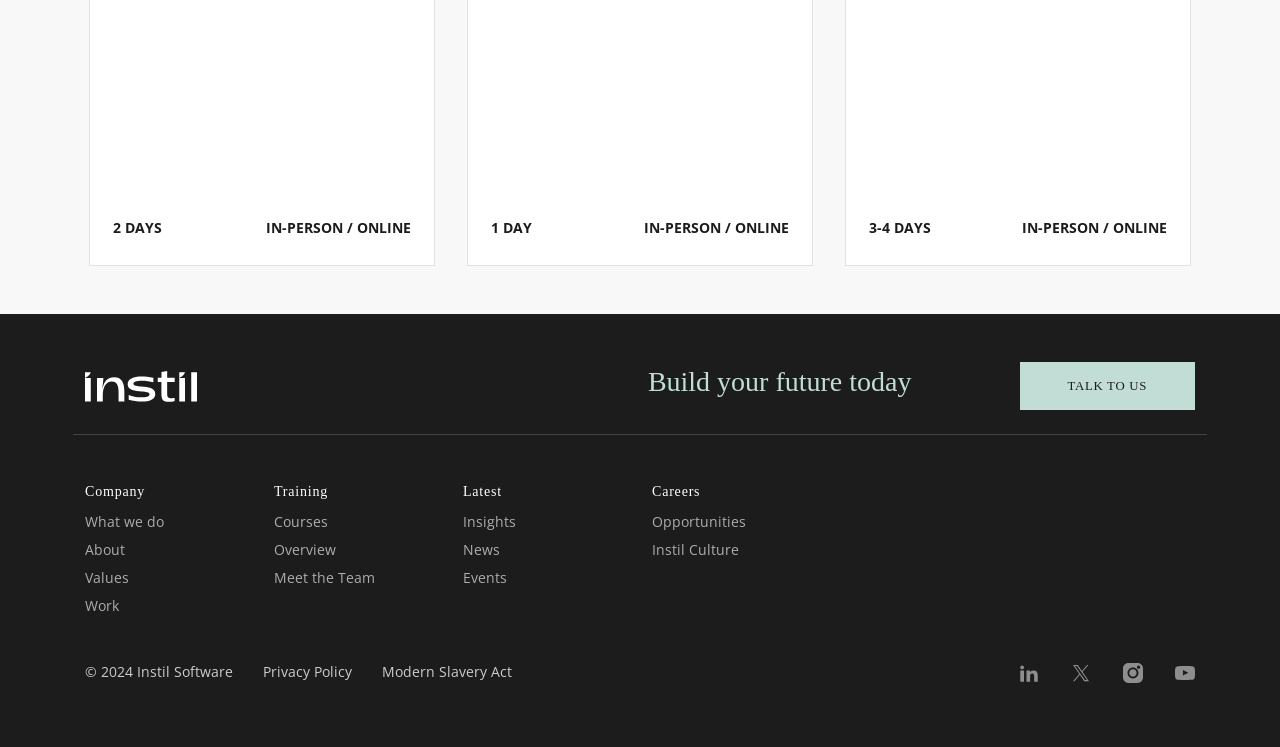Can you find the bounding box coordinates for the element that needs to be clicked to execute this instruction: "Search"? The coordinates should be given as four float numbers between 0 and 1, i.e., [left, top, right, bottom].

None